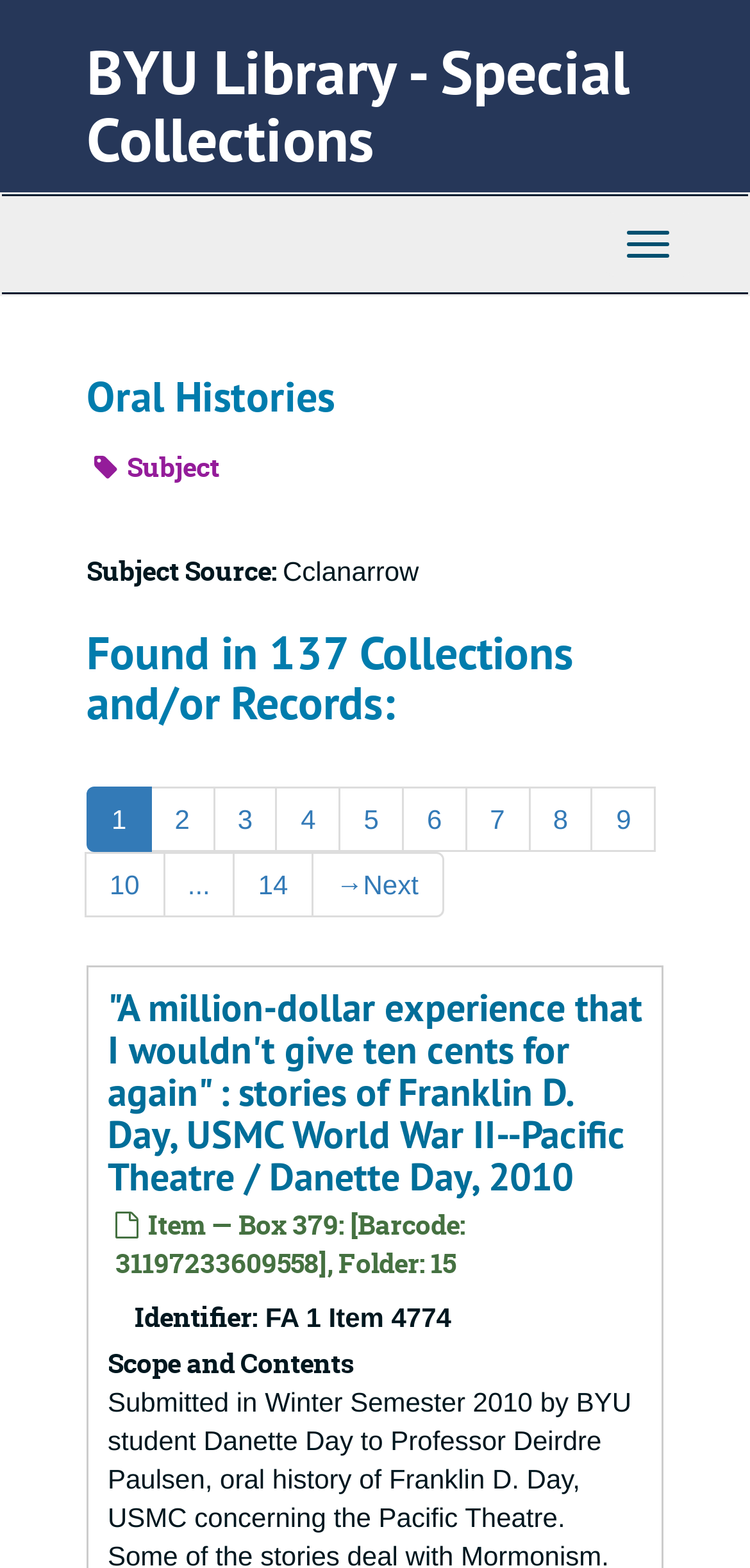Please specify the bounding box coordinates in the format (top-left x, top-left y, bottom-right x, bottom-right y), with all values as floating point numbers between 0 and 1. Identify the bounding box of the UI element described by: BYU Library - Special Collections

[0.115, 0.02, 0.838, 0.114]